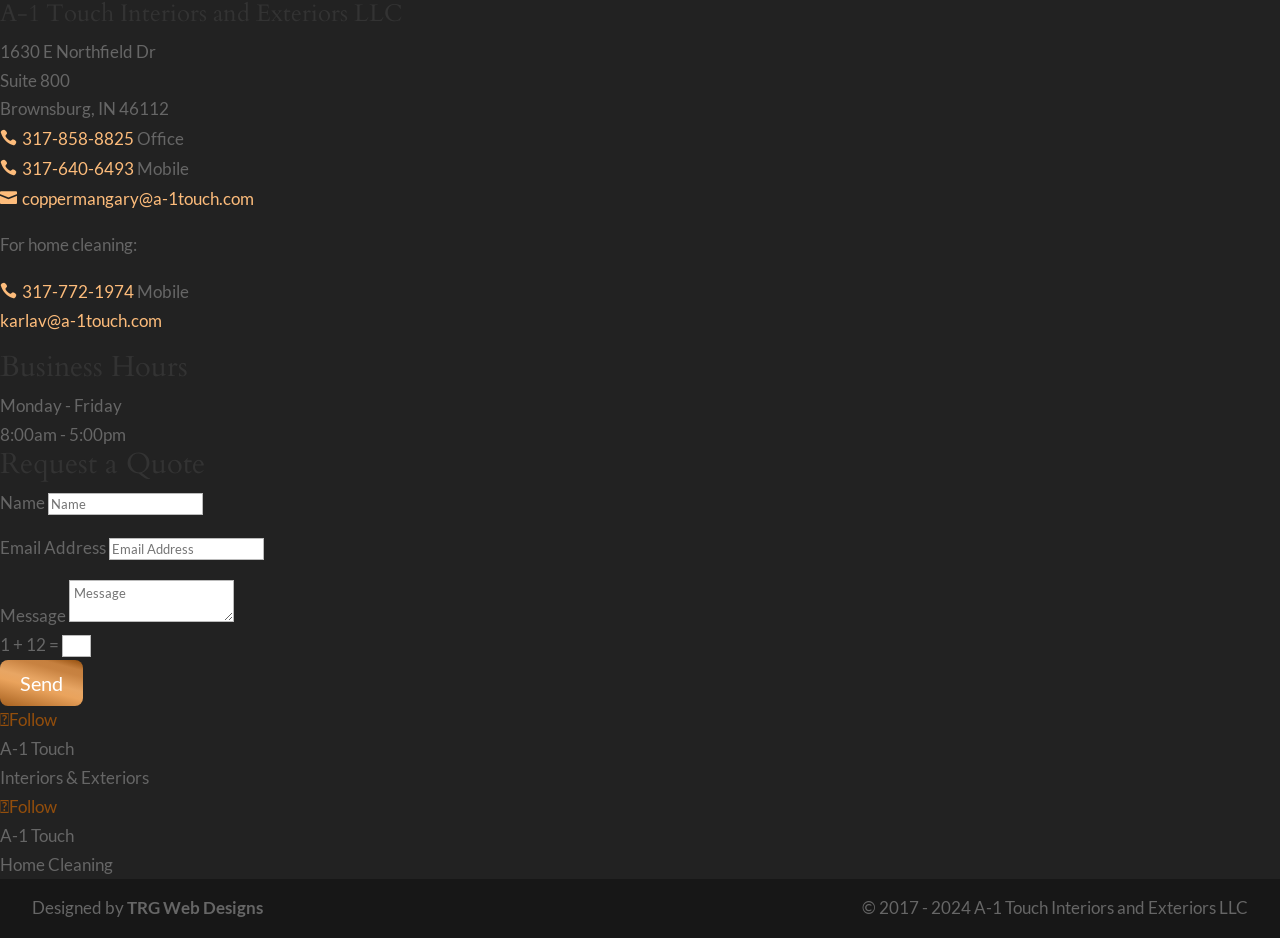What is the purpose of the form?
Look at the image and respond with a one-word or short-phrase answer.

Request a Quote